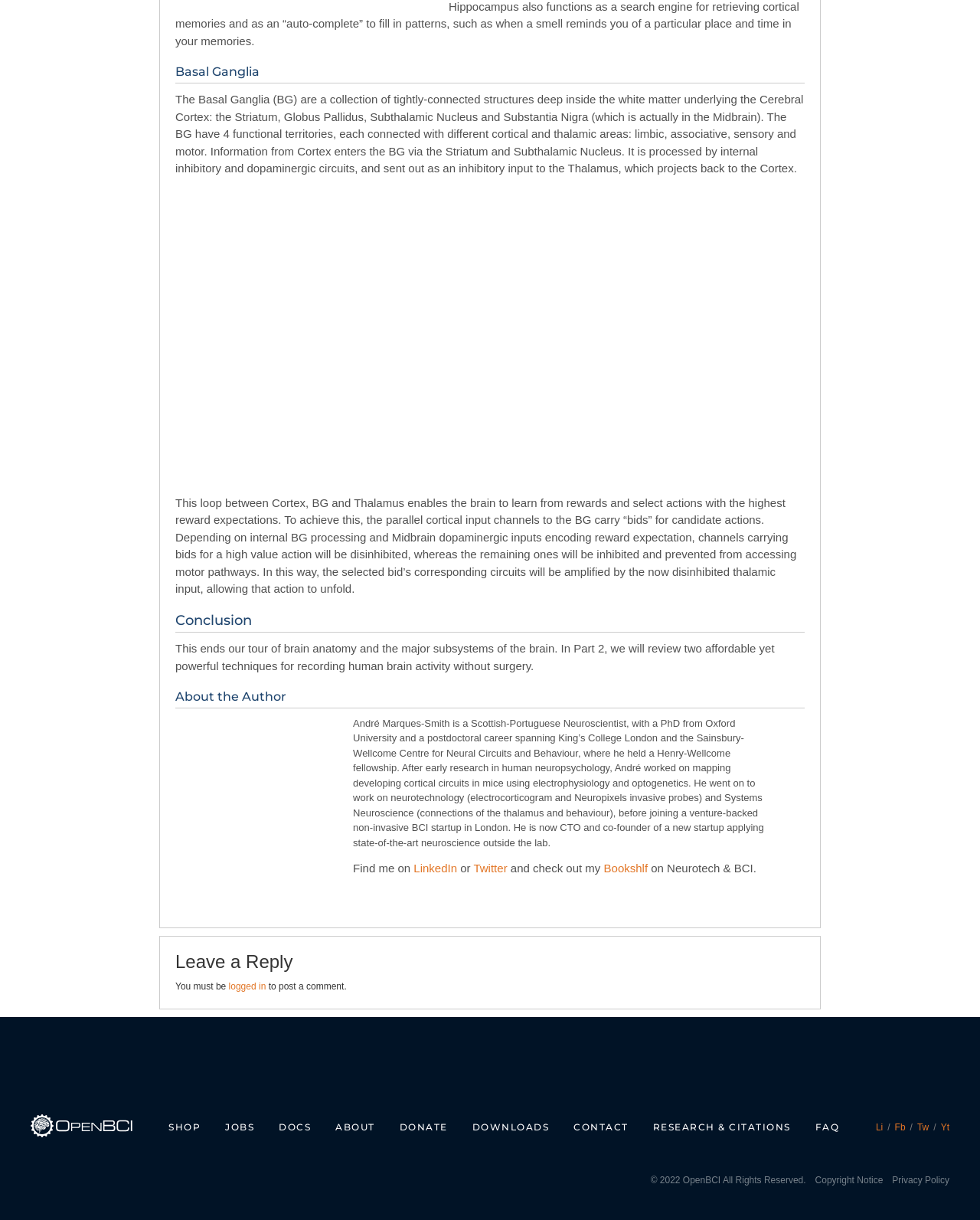Give a short answer using one word or phrase for the question:
What is the author's current occupation?

CTO and co-founder of a startup